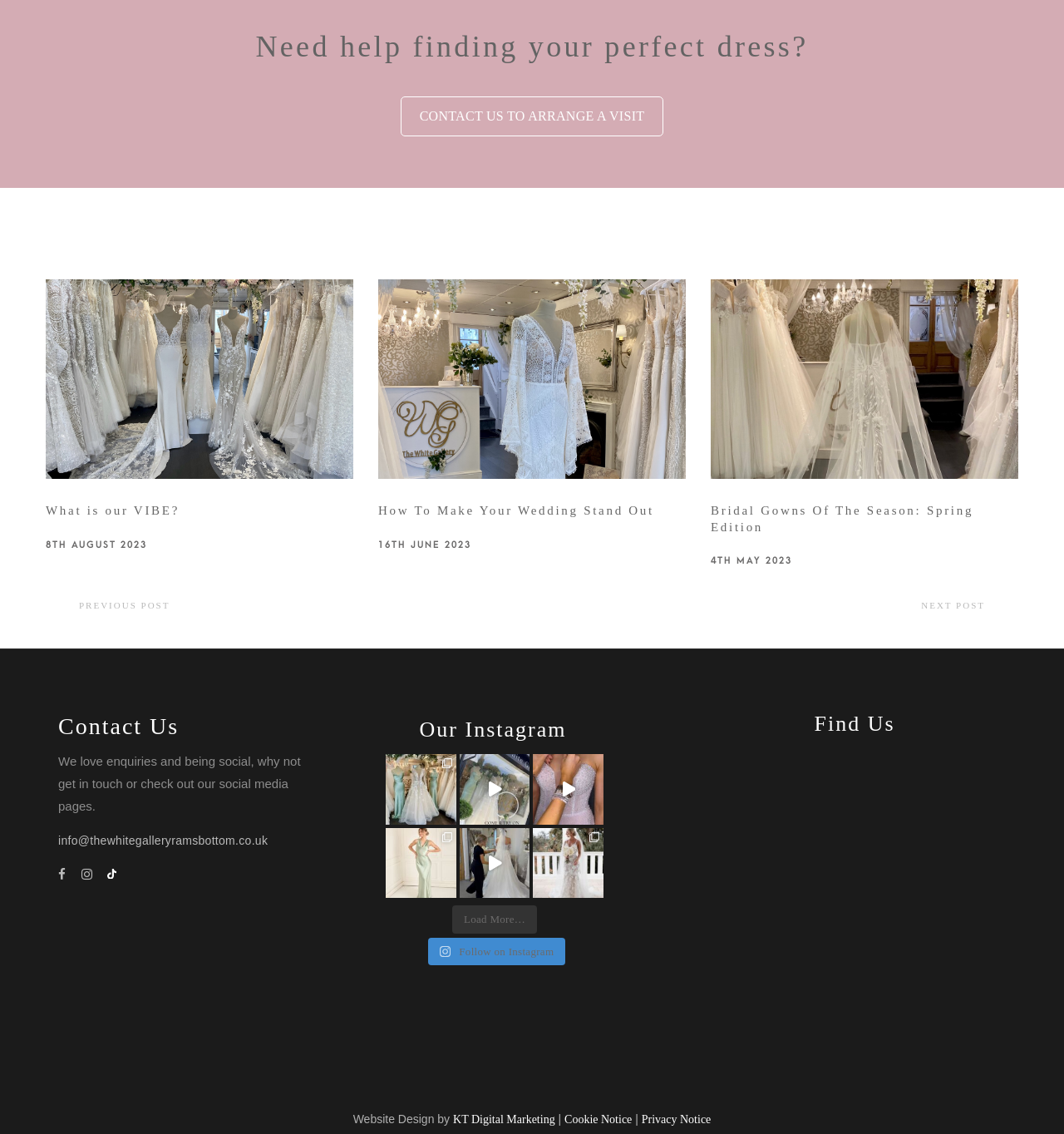Please identify the bounding box coordinates of the element on the webpage that should be clicked to follow this instruction: "Check our Instagram". The bounding box coordinates should be given as four float numbers between 0 and 1, formatted as [left, top, right, bottom].

[0.359, 0.644, 0.57, 0.651]